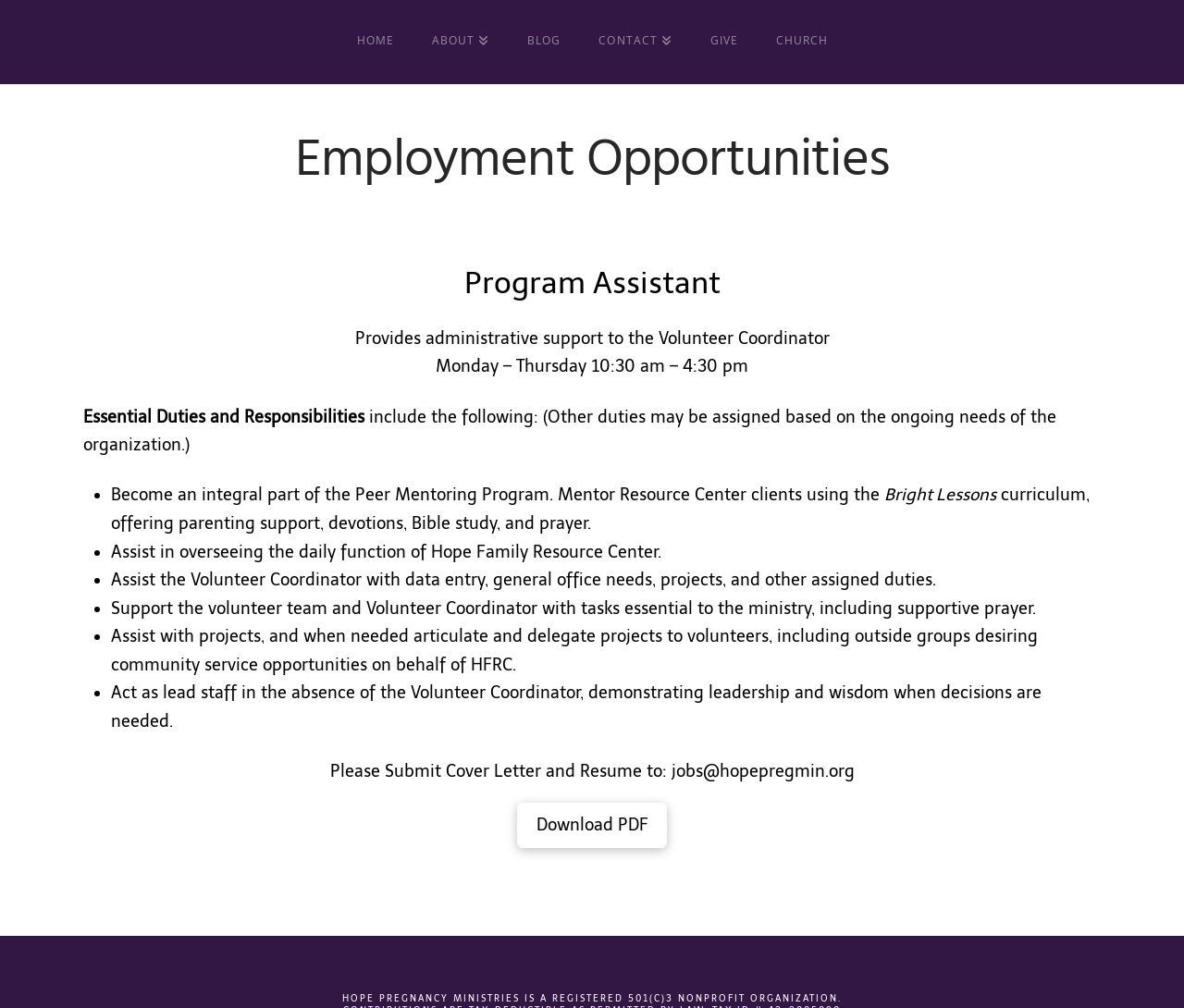Where should the cover letter and resume be submitted?
Offer a detailed and full explanation in response to the question.

The submission email address can be found in the static text element with the text 'Please Submit Cover Letter and Resume to: jobs@hopepregmin.org' which is at the end of the job description.